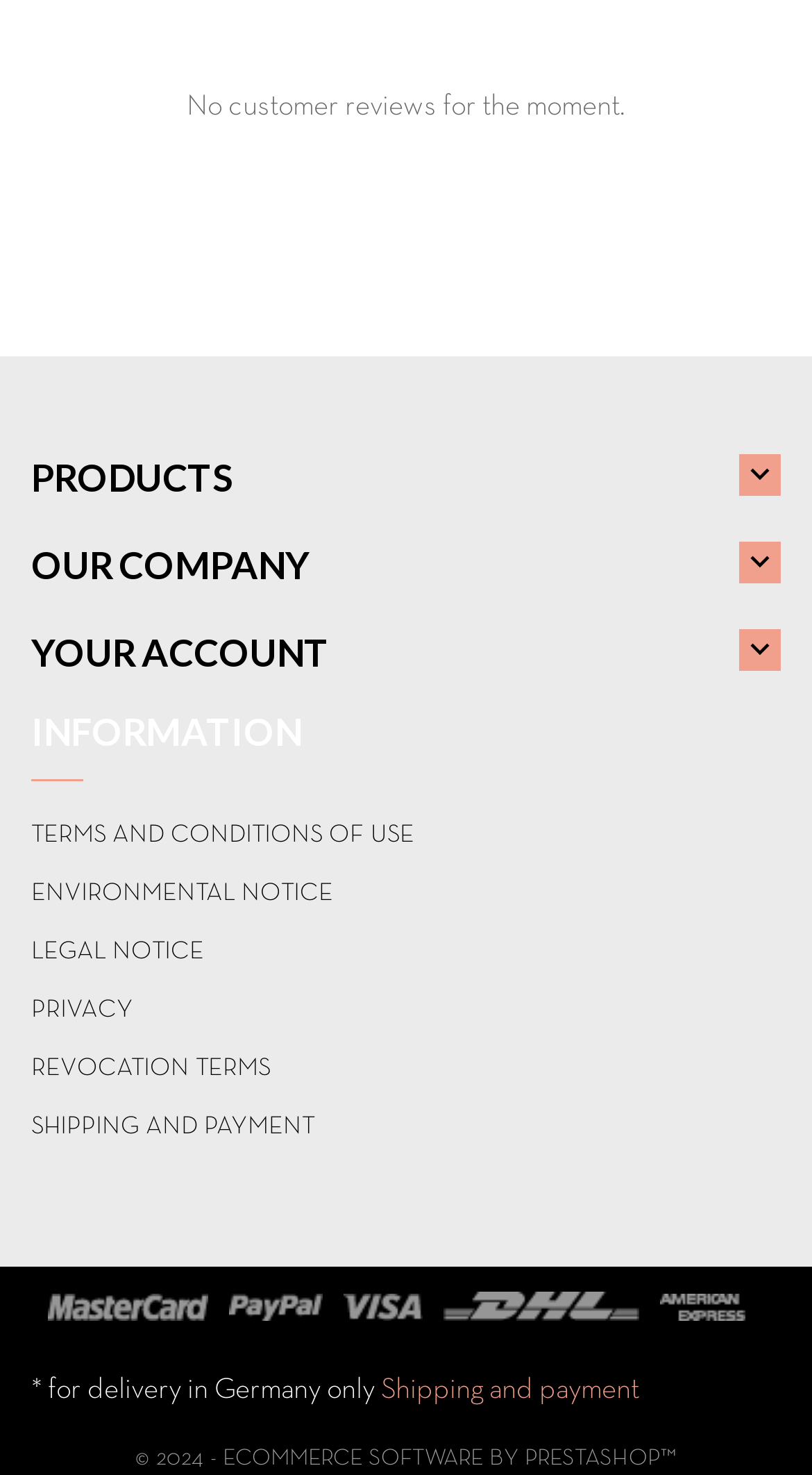What is the last link in the INFORMATION section?
Answer the question with as much detail as you can, using the image as a reference.

I looked at the links under the INFORMATION heading and found that the last link is SHIPPING AND PAYMENT.